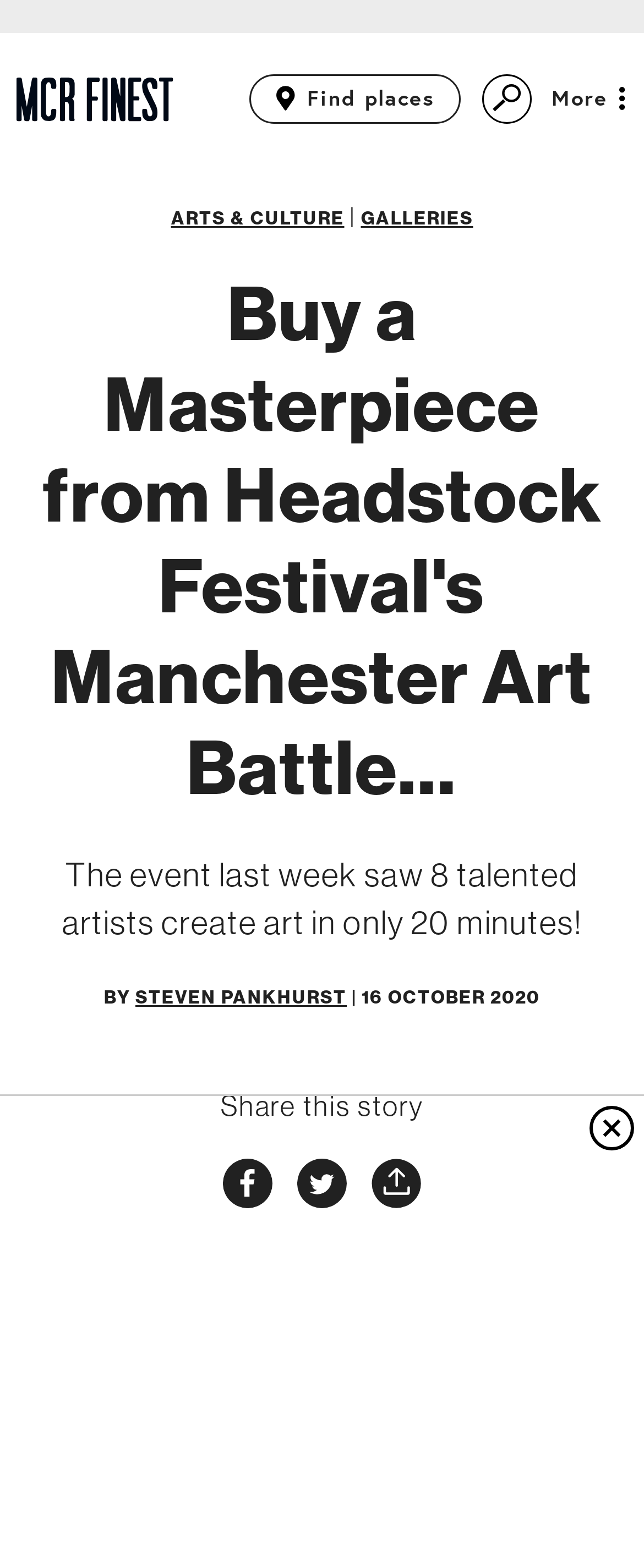Can you identify and provide the main heading of the webpage?

Buy a Masterpiece from Headstock Festival's Manchester Art Battle...